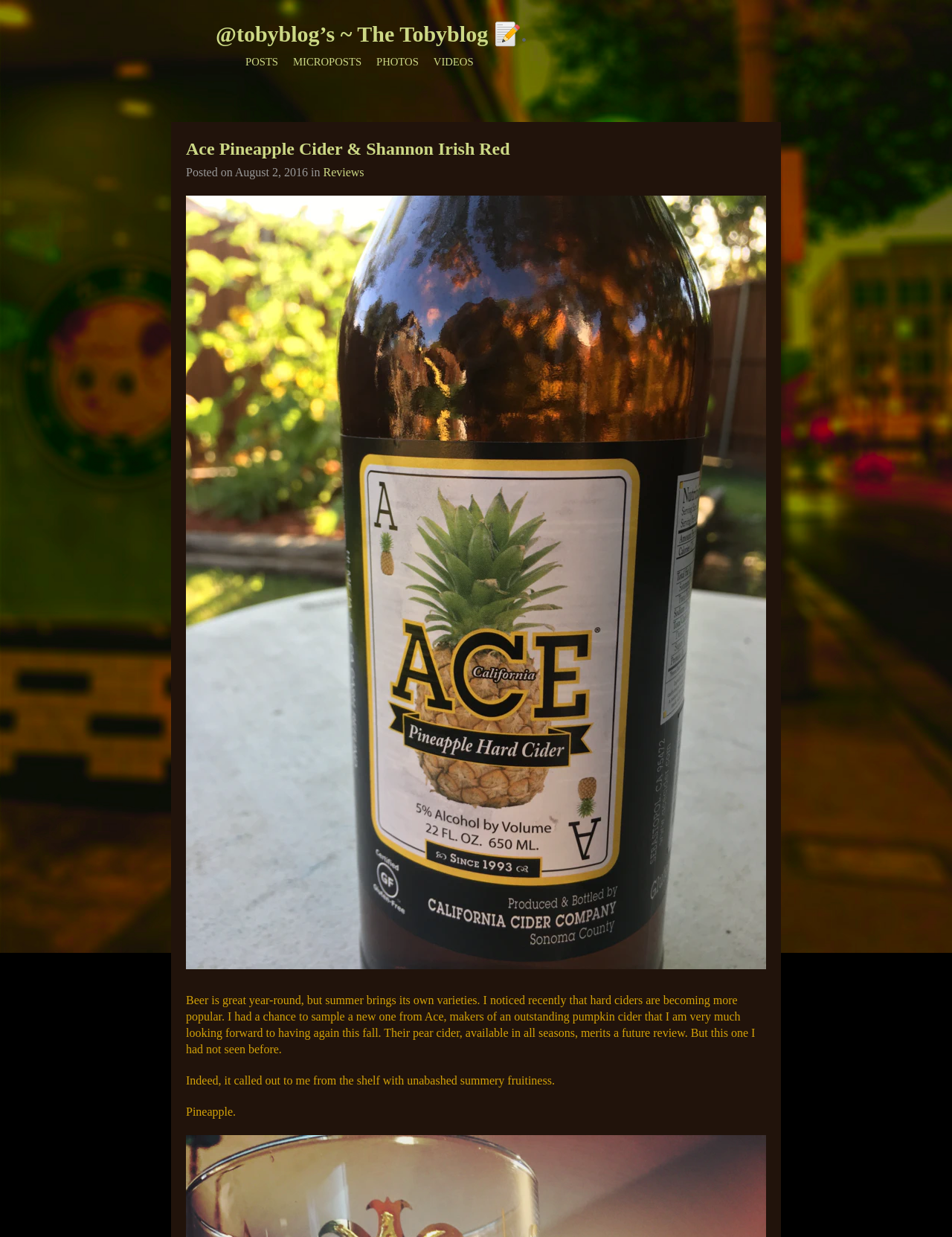Examine the image and give a thorough answer to the following question:
What is the category of the post?

The category of the post can be found in the link element, which contains the text 'Reviews'.